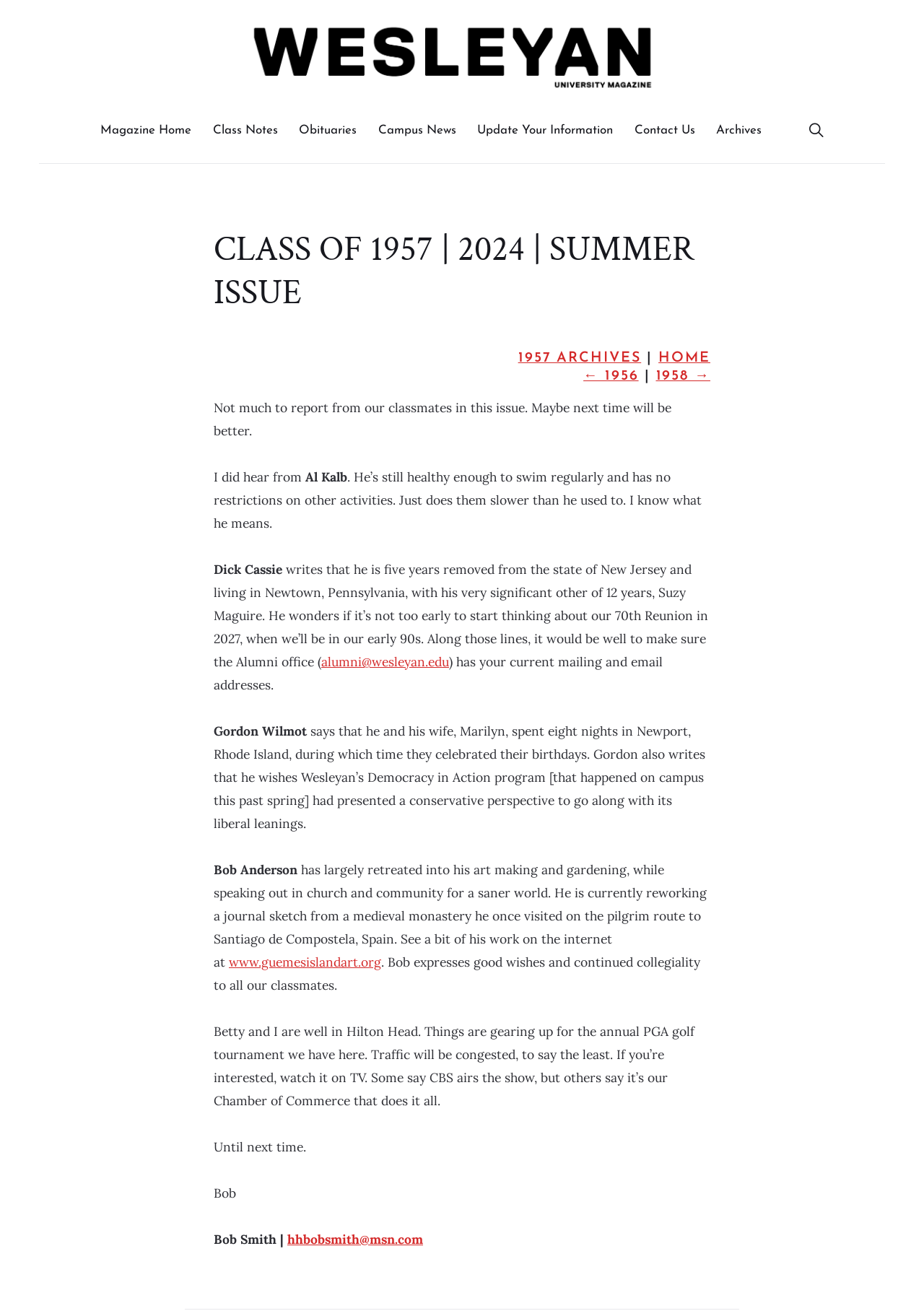Analyze the image and deliver a detailed answer to the question: What is Bob Anderson's current activity?

According to the text, Bob Anderson 'has largely retreated into his art making and gardening, while speaking out in church and community for a saner world', which suggests that art making and gardening are his current activities.